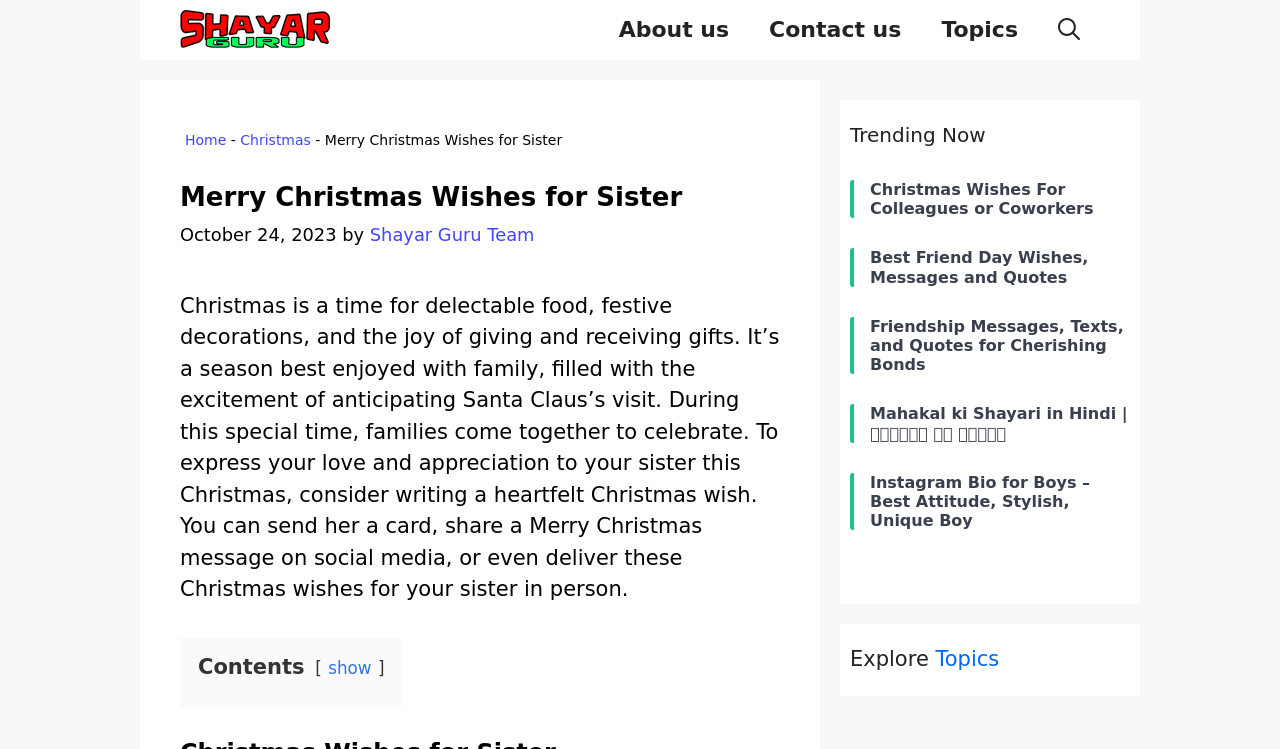Determine the bounding box coordinates of the section to be clicked to follow the instruction: "Open the search". The coordinates should be given as four float numbers between 0 and 1, formatted as [left, top, right, bottom].

[0.811, 0.0, 0.859, 0.08]